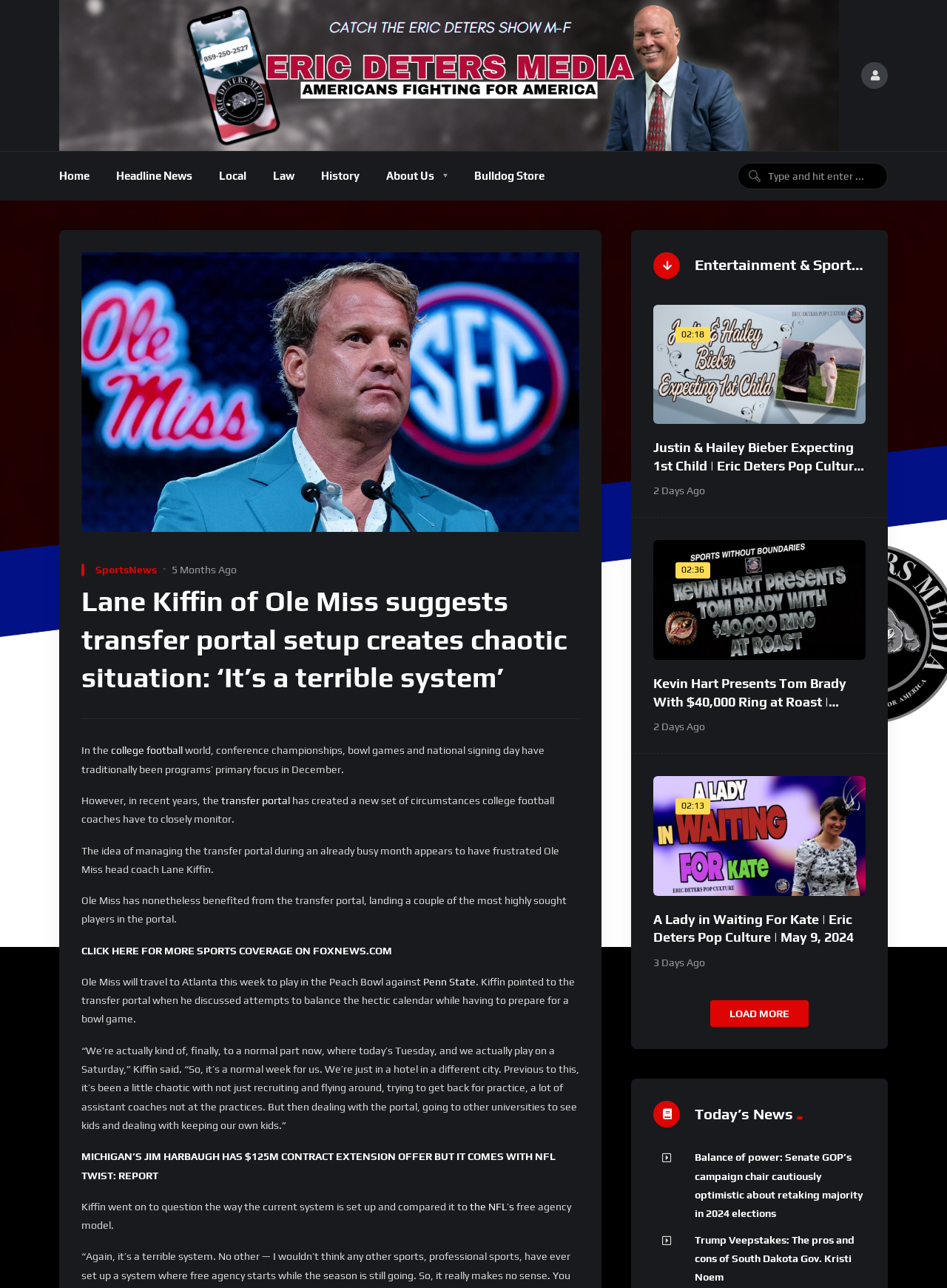Can you specify the bounding box coordinates for the region that should be clicked to fulfill this instruction: "Click on the 'Bulldog Store' link".

[0.501, 0.118, 0.575, 0.155]